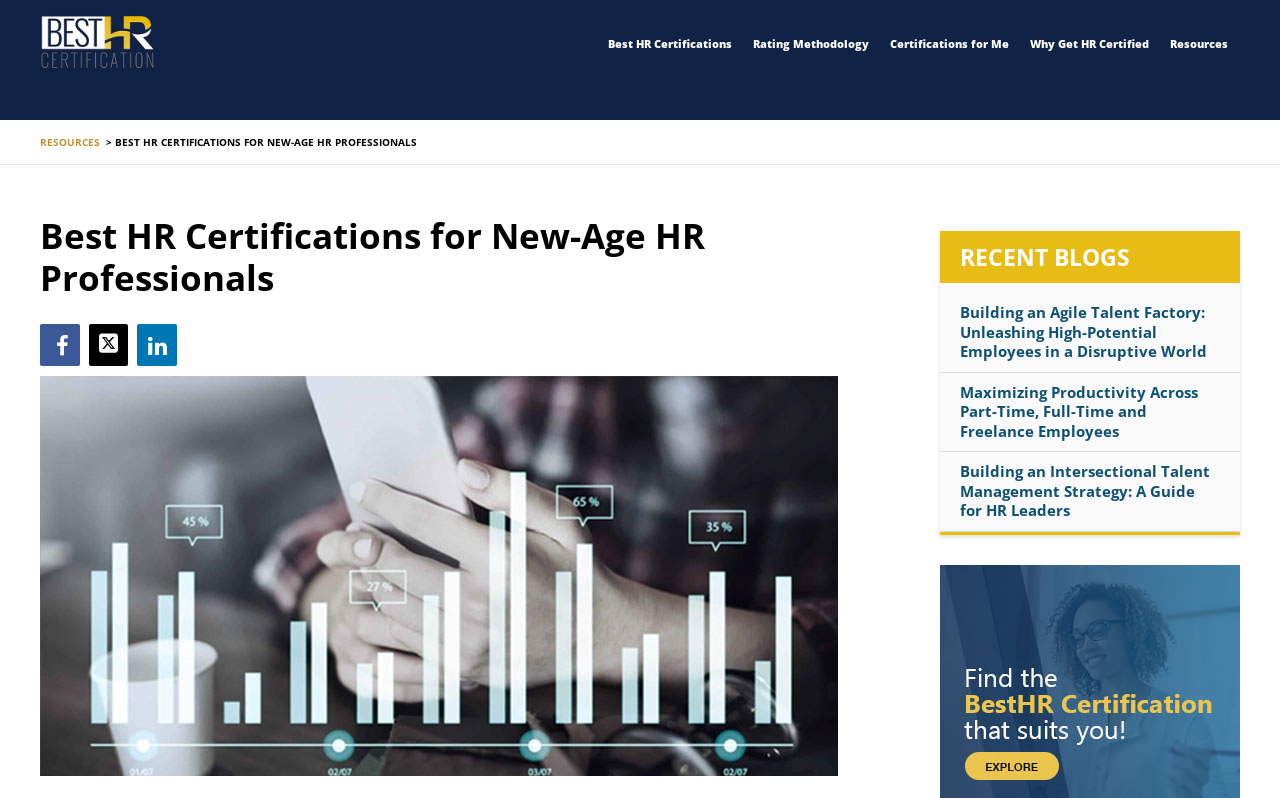What is the image file name below the main heading?
Using the image, respond with a single word or phrase.

new-age-hr-professionals.jpg